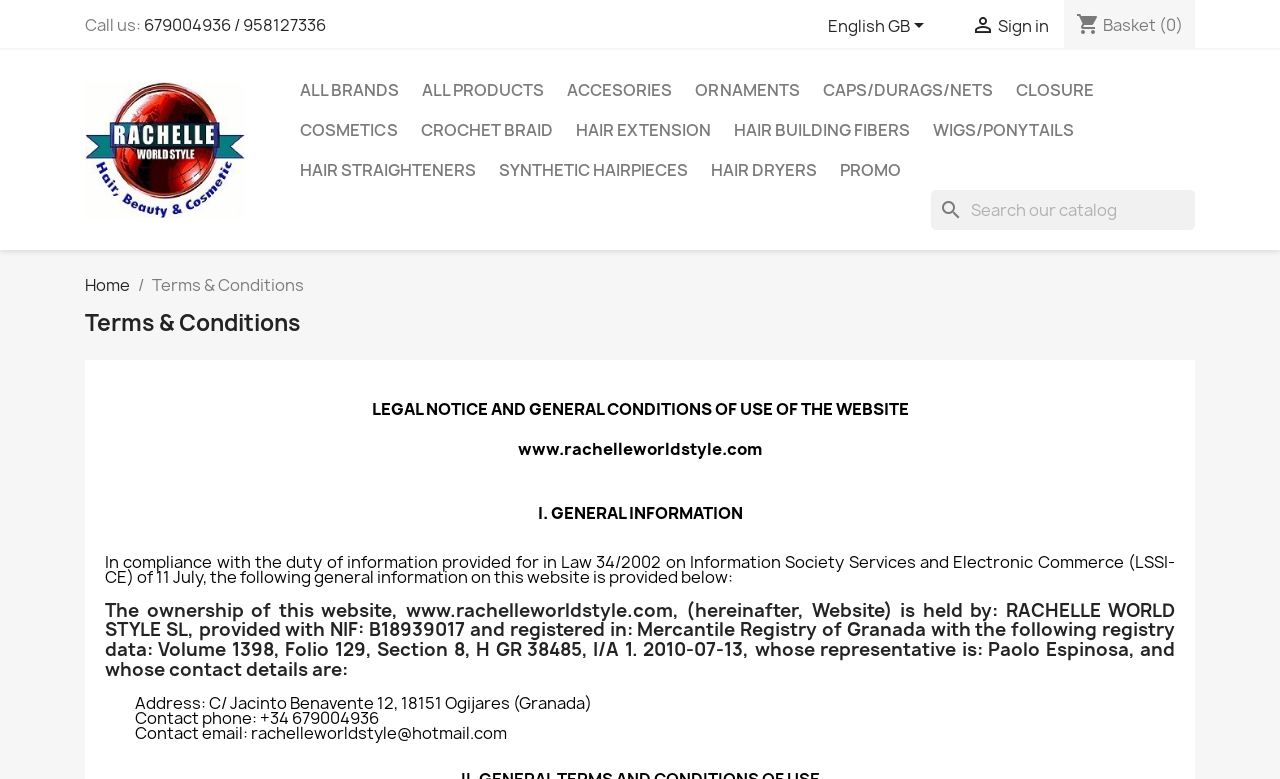Pinpoint the bounding box coordinates of the area that must be clicked to complete this instruction: "Call us".

[0.066, 0.018, 0.112, 0.046]